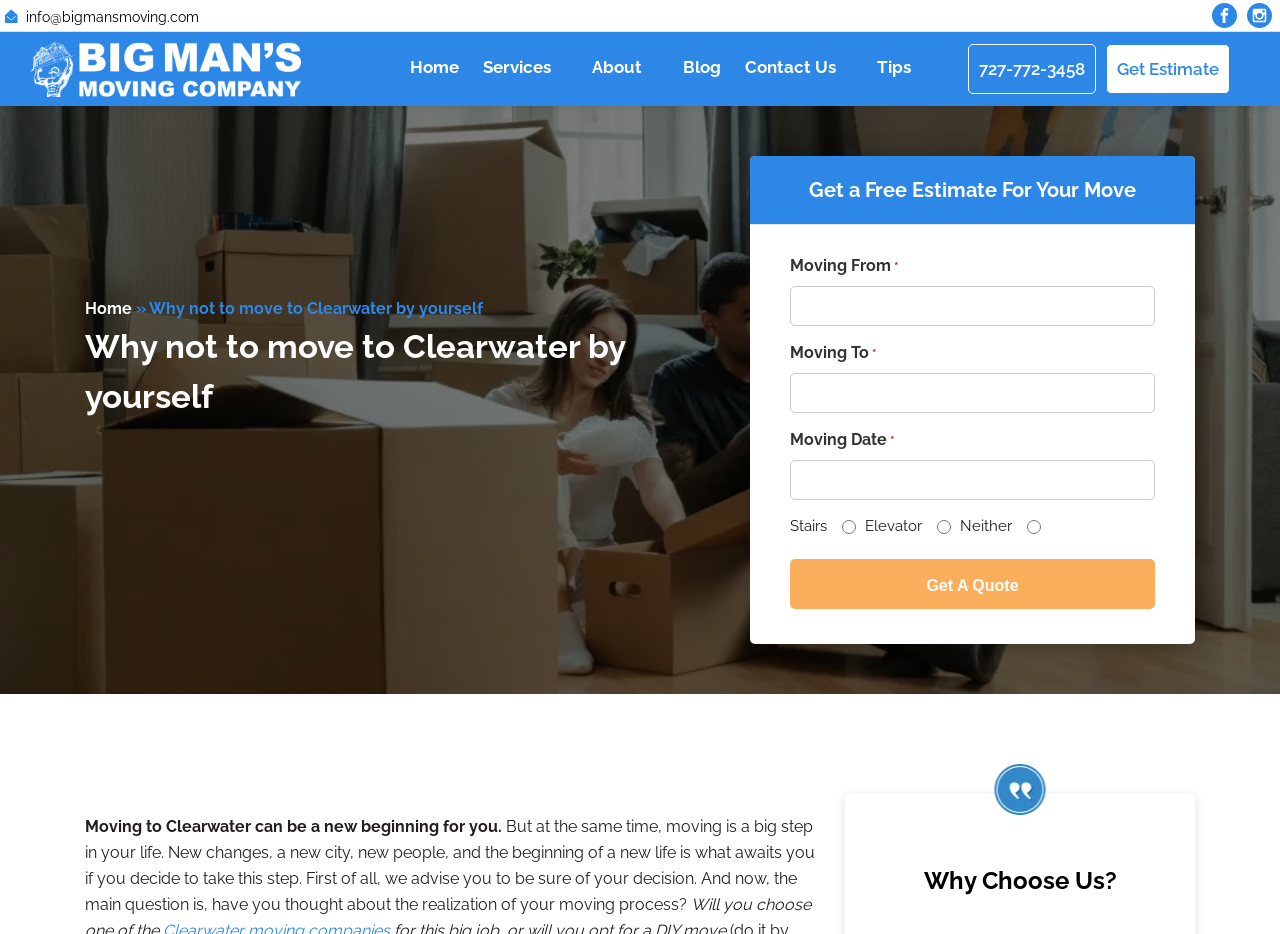How many social media links are there? Using the information from the screenshot, answer with a single word or phrase.

2